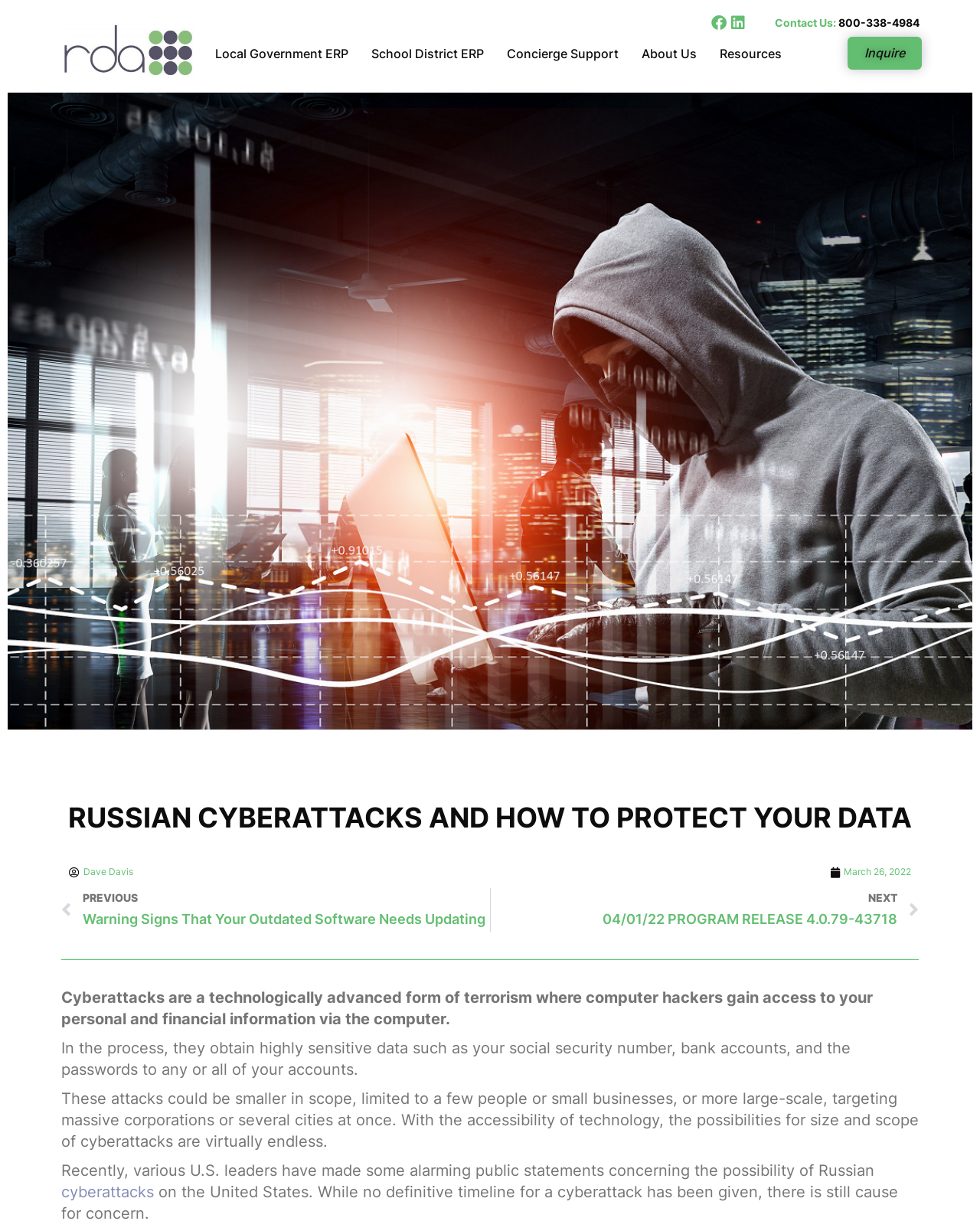Please answer the following question using a single word or phrase: 
What is the author of the article?

Dave Davis